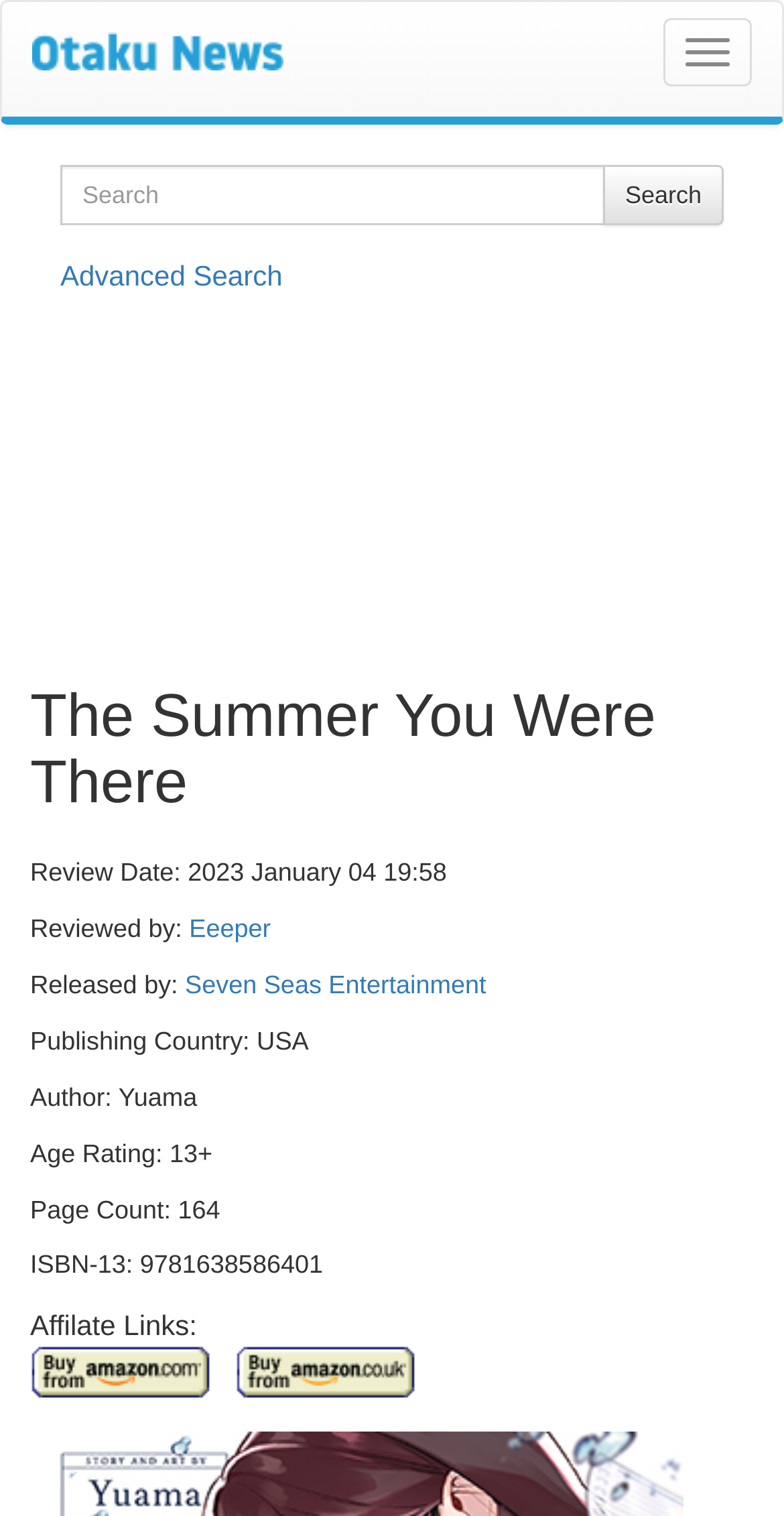Describe all the visual and textual components of the webpage comprehensively.

The webpage is a manga review page titled "The Summer You Were There" on Otaku News. At the top right corner, there is a button and a link to the Otaku News homepage, accompanied by an image of the Otaku News logo. Below this, there is a search bar with a "Search" button and a link to "Advanced Search".

The main content of the page is an iframe that takes up a significant portion of the page. Above the iframe, there is a heading that displays the title of the manga being reviewed, "The Summer You Were There". Below the heading, there are several sections of text that provide information about the manga, including the review date, the reviewer's name, the publisher, publishing country, author, age rating, page count, and ISBN-13.

There are also affiliate links to buy the manga from Amazon.com and Amazon.co.uk, each accompanied by an image. These links are positioned at the bottom of the page, with a small gap between them. Overall, the page has a clean and organized layout, making it easy to navigate and find the information you need.